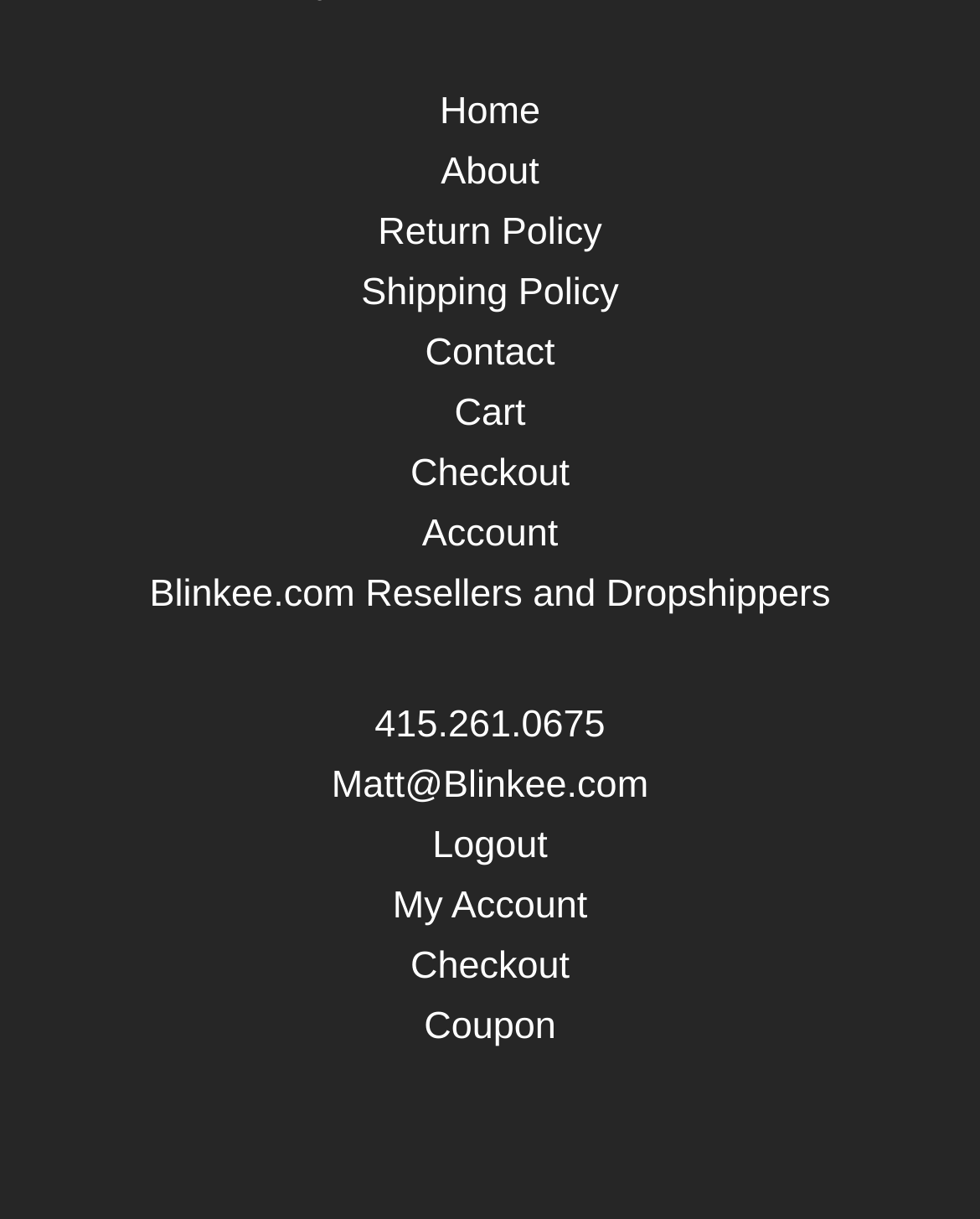How many 'Checkout' links are there on the webpage?
Answer the question with a single word or phrase by looking at the picture.

2